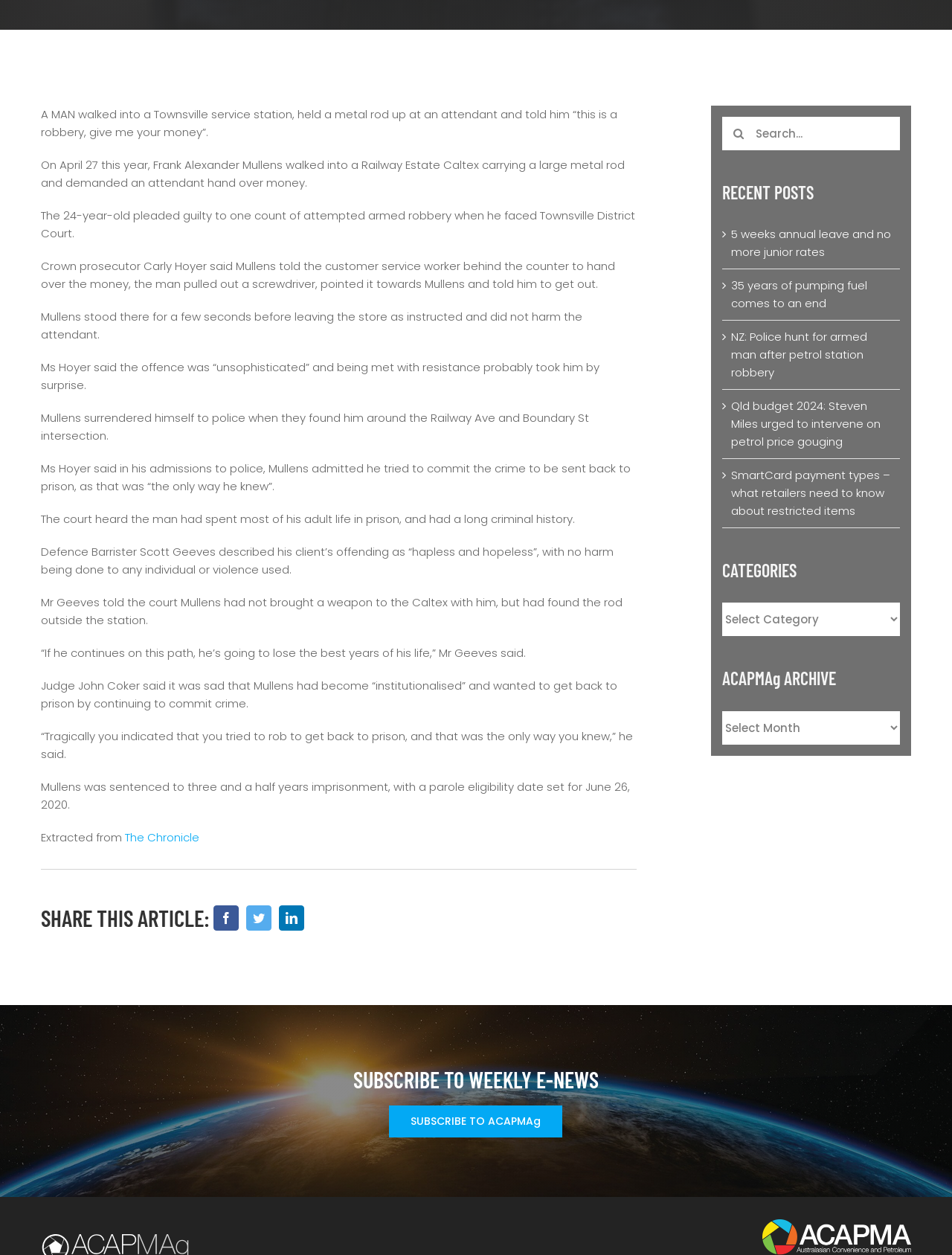Given the webpage screenshot, identify the bounding box of the UI element that matches this description: "aria-label="Search" value=""".

[0.759, 0.093, 0.794, 0.12]